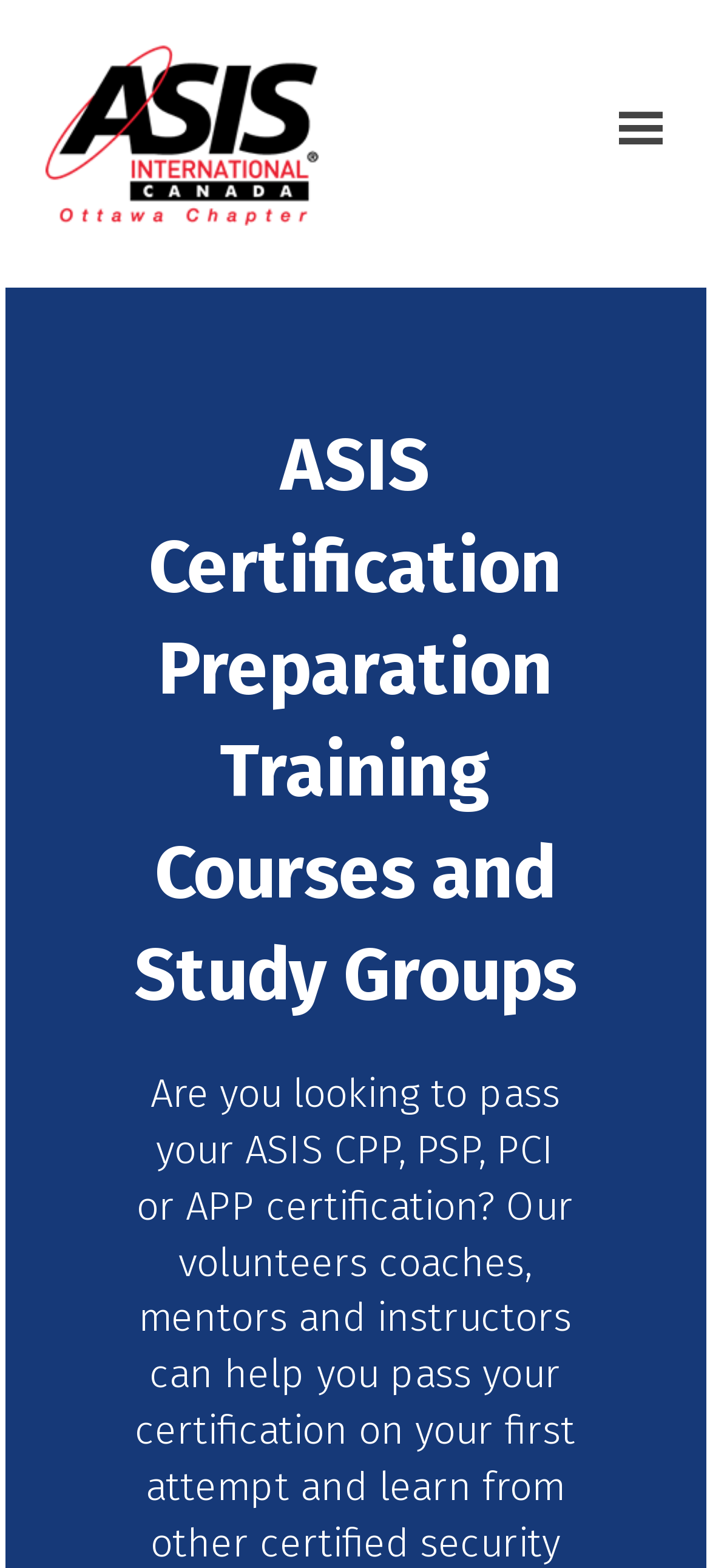Identify and generate the primary title of the webpage.

ASIS Certification Preparation Training Courses and Study Groups